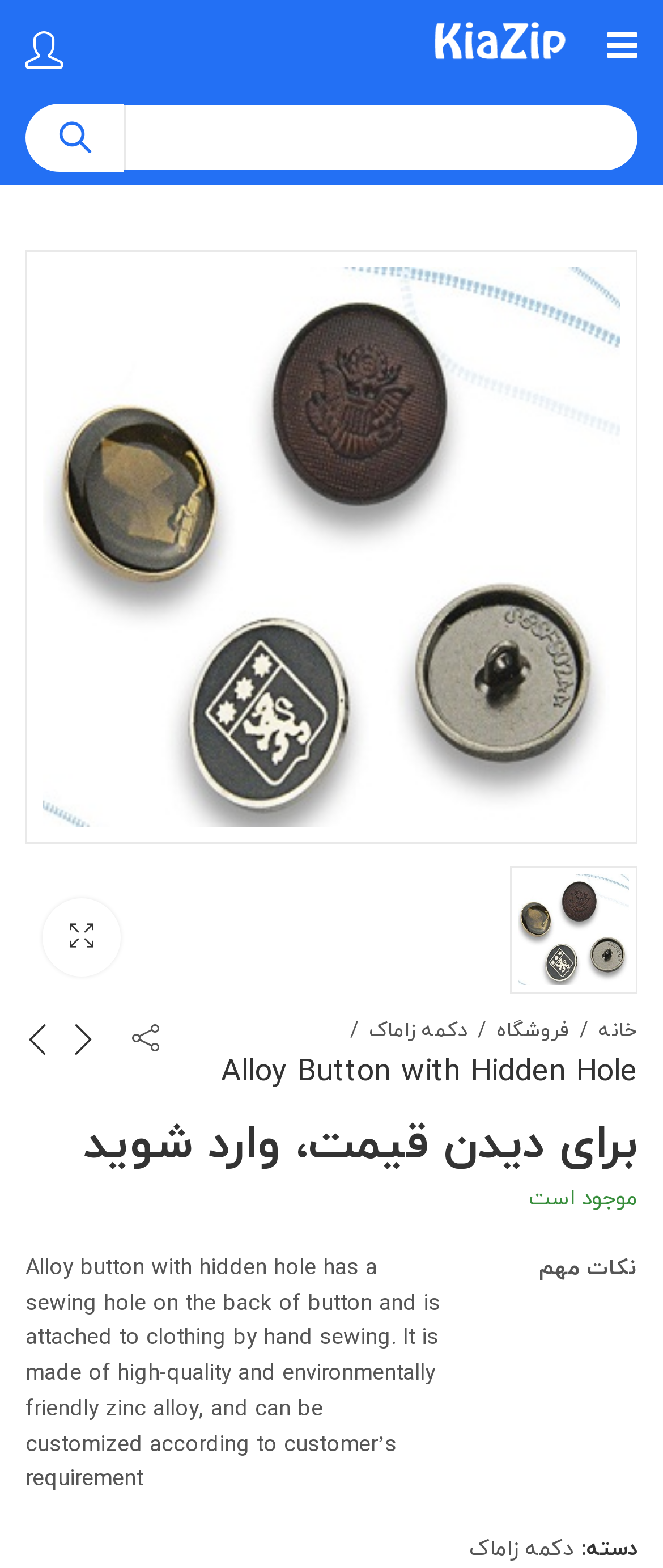What is the purpose of the search box?
Refer to the image and offer an in-depth and detailed answer to the question.

The purpose of the search box can be inferred by its presence on the webpage, which suggests that it is used for searching products or content on the website.